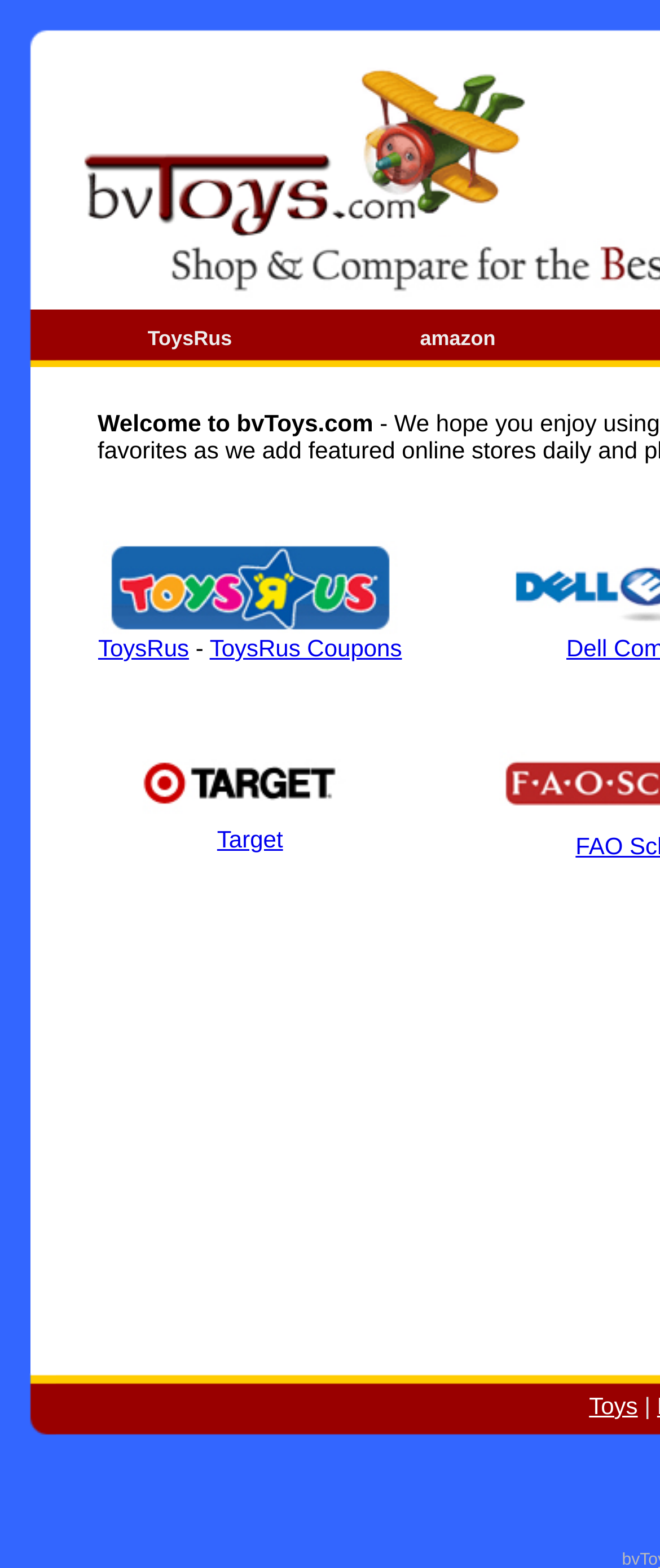Offer an in-depth caption of the entire webpage.

The webpage appears to be an online shopping platform that allows users to compare prices and models of various products. At the top of the page, there is a row of small images, likely representing different product categories or featured stores. Below this row, there is a larger image that spans almost the entire width of the page.

The main content of the page is divided into several sections, each containing a table cell with an image and a link to a specific store or product category. The first section has two table cells, one with an image and a link to "ToysRus" and another with an image and a link to "amazon". The second section has three table cells, one with an image and a link to "toysrus online toy store", another with an image and a link to "target", and a third with a blank space.

The links to the stores and product categories are accompanied by images, which are likely logos or icons representing the respective brands. The text descriptions of the links are concise and informative, providing a brief summary of what each link leads to.

At the bottom of the page, there is a row of small images, similar to the ones at the top of the page. There is also a link to "Toys" in the bottom-right corner of the page. Overall, the webpage appears to be well-organized and easy to navigate, with clear headings and concise text descriptions.